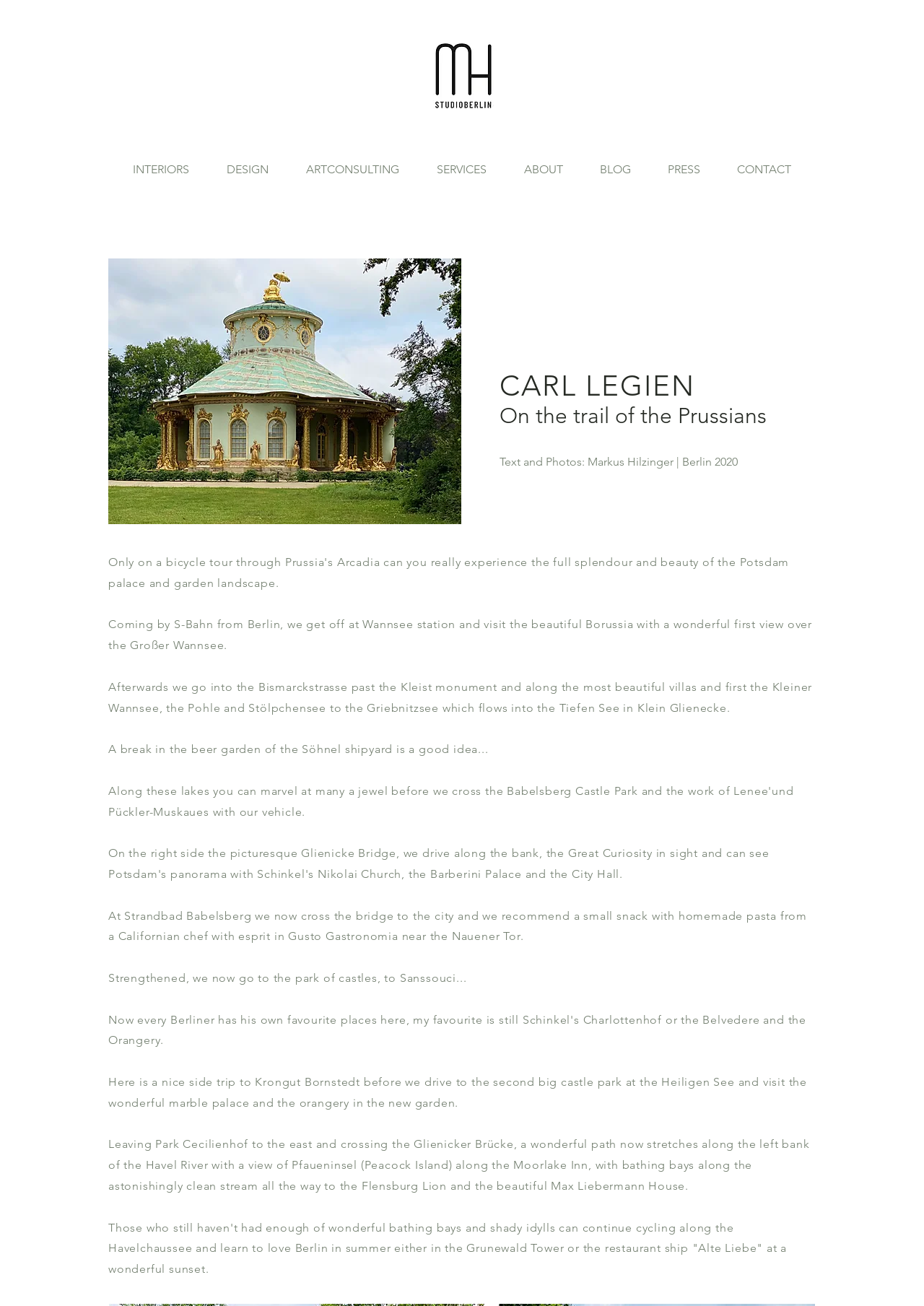Highlight the bounding box coordinates of the element you need to click to perform the following instruction: "Read about CARL LEGIEN."

[0.541, 0.282, 0.884, 0.308]